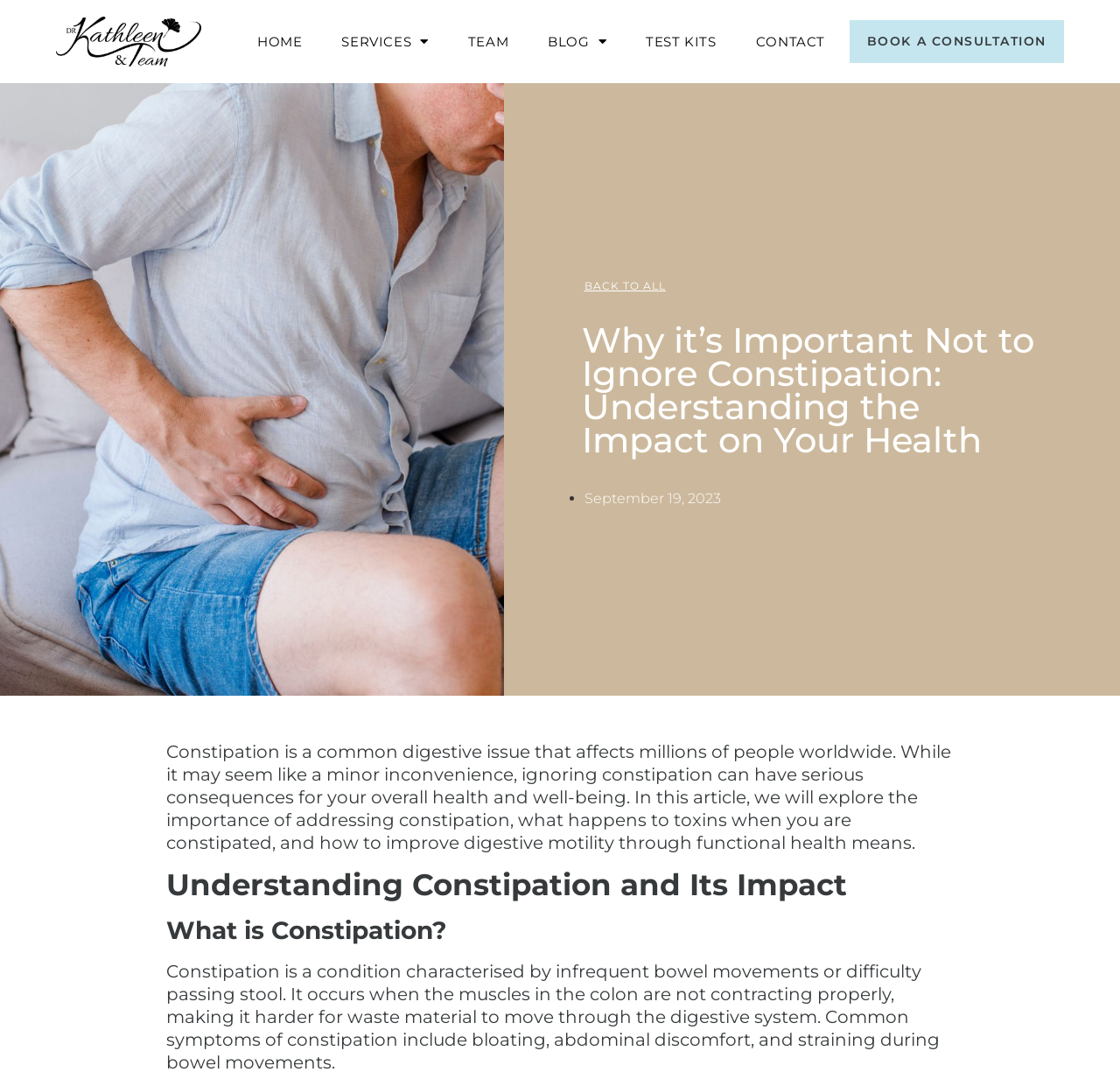Give the bounding box coordinates for the element described by: "back to all".

[0.522, 0.259, 0.594, 0.269]